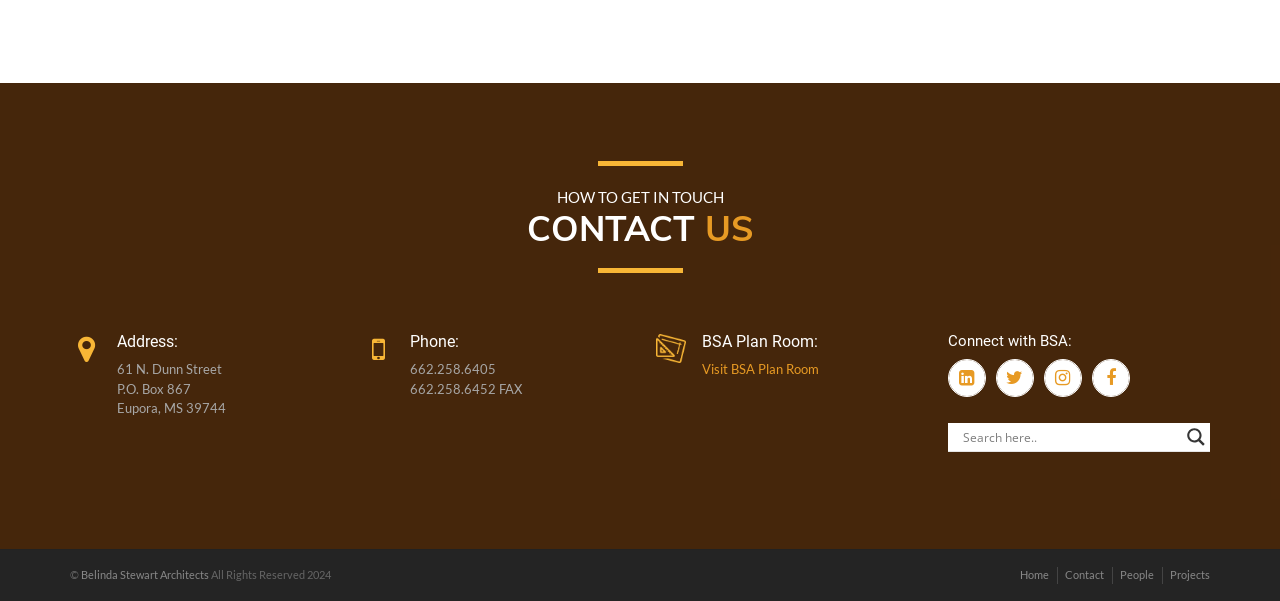Could you please study the image and provide a detailed answer to the question:
What is the address of Belinda Stewart Architects?

I found the address by looking at the 'Address:' heading and the corresponding StaticText elements below it, which provide the street address, PO box, and city, state, and zip code.